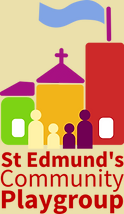What is emphasized by the bold text at the bottom of the logo?
Please elaborate on the answer to the question with detailed information.

The caption explains that the bold text at the bottom clearly states 'St Edmund's Community Playgroup,' emphasizing the organization’s commitment to providing a stimulating and safe environment for children's development.